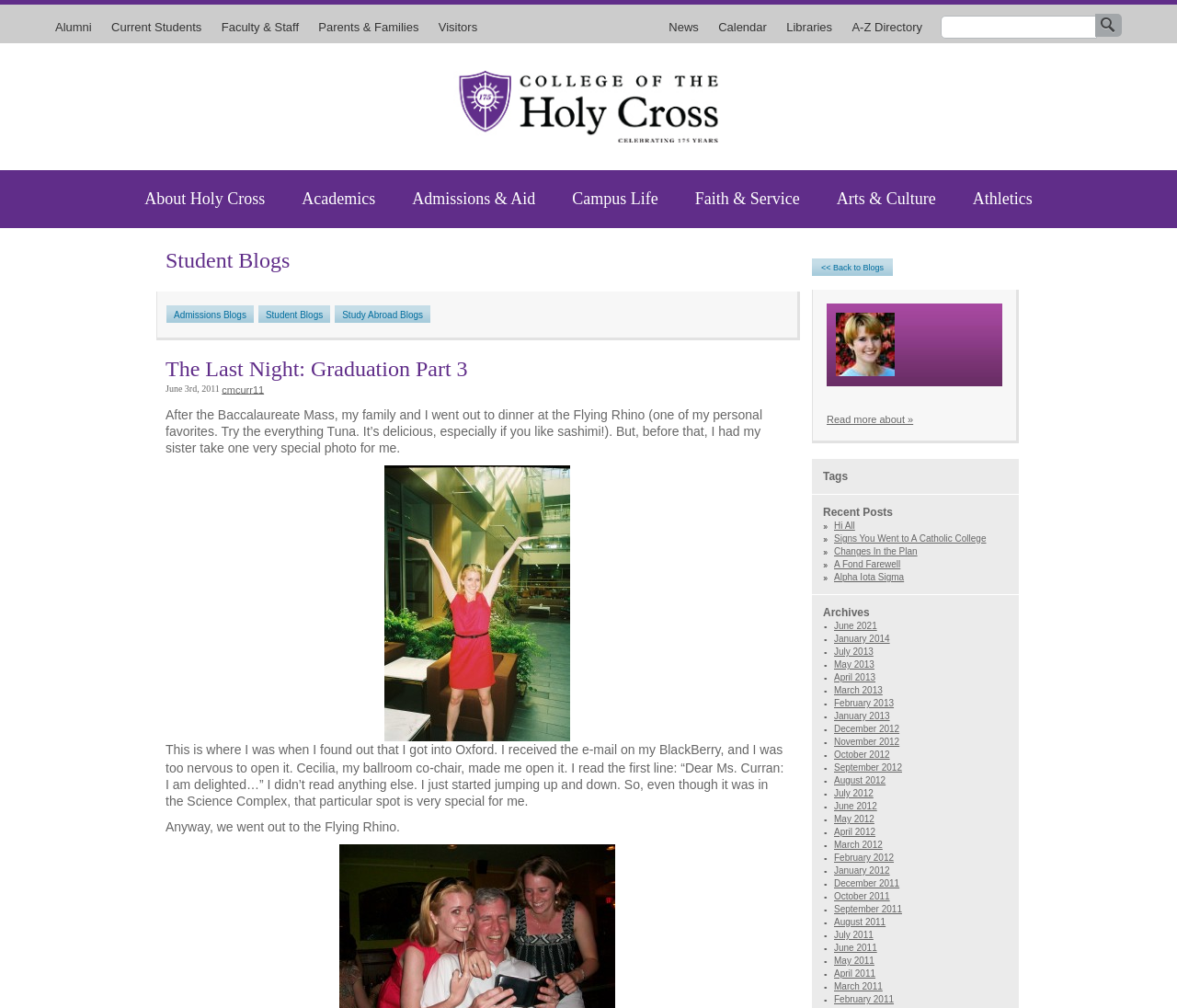What is the special spot mentioned in the blog post where the author found out about getting into Oxford?
Please provide a comprehensive and detailed answer to the question.

The blog post mentions 'This is where I was when I found out that I got into Oxford. I received the e-mail on my BlackBerry, and I was too nervous to open it. Cecilia, my ballroom co-chair, made me open it. I read the first line: “Dear Ms. Curran: I am delighted…” I didn’t read anything else. I just started jumping up and down. So, even though it was in the Science Complex, that particular spot is very special for me.' which suggests that the special spot is in the Science Complex.